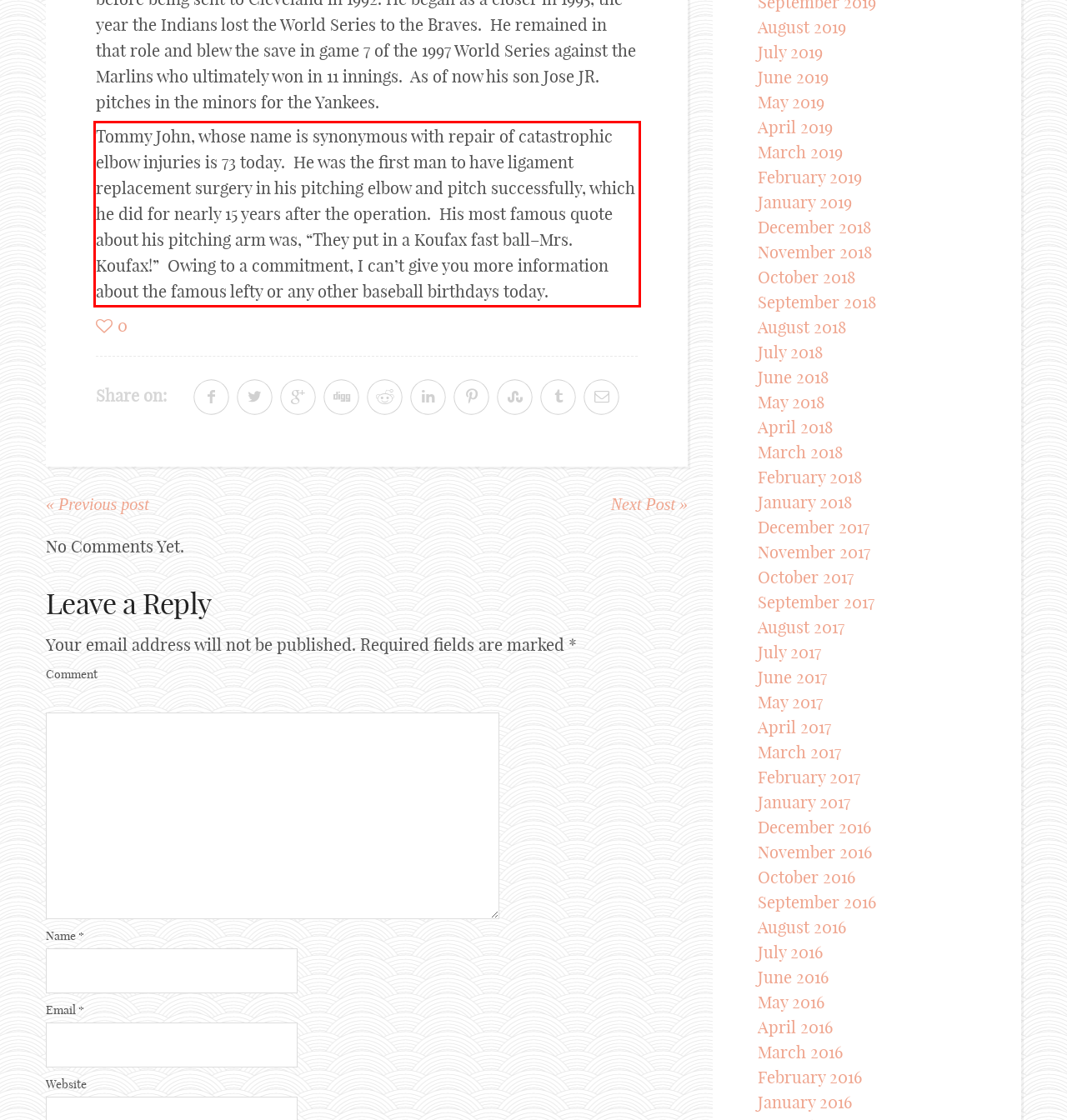Using the provided screenshot of a webpage, recognize the text inside the red rectangle bounding box by performing OCR.

Tommy John, whose name is synonymous with repair of catastrophic elbow injuries is 73 today. He was the first man to have ligament replacement surgery in his pitching elbow and pitch successfully, which he did for nearly 15 years after the operation. His most famous quote about his pitching arm was, “They put in a Koufax fast ball–Mrs. Koufax!” Owing to a commitment, I can’t give you more information about the famous lefty or any other baseball birthdays today.